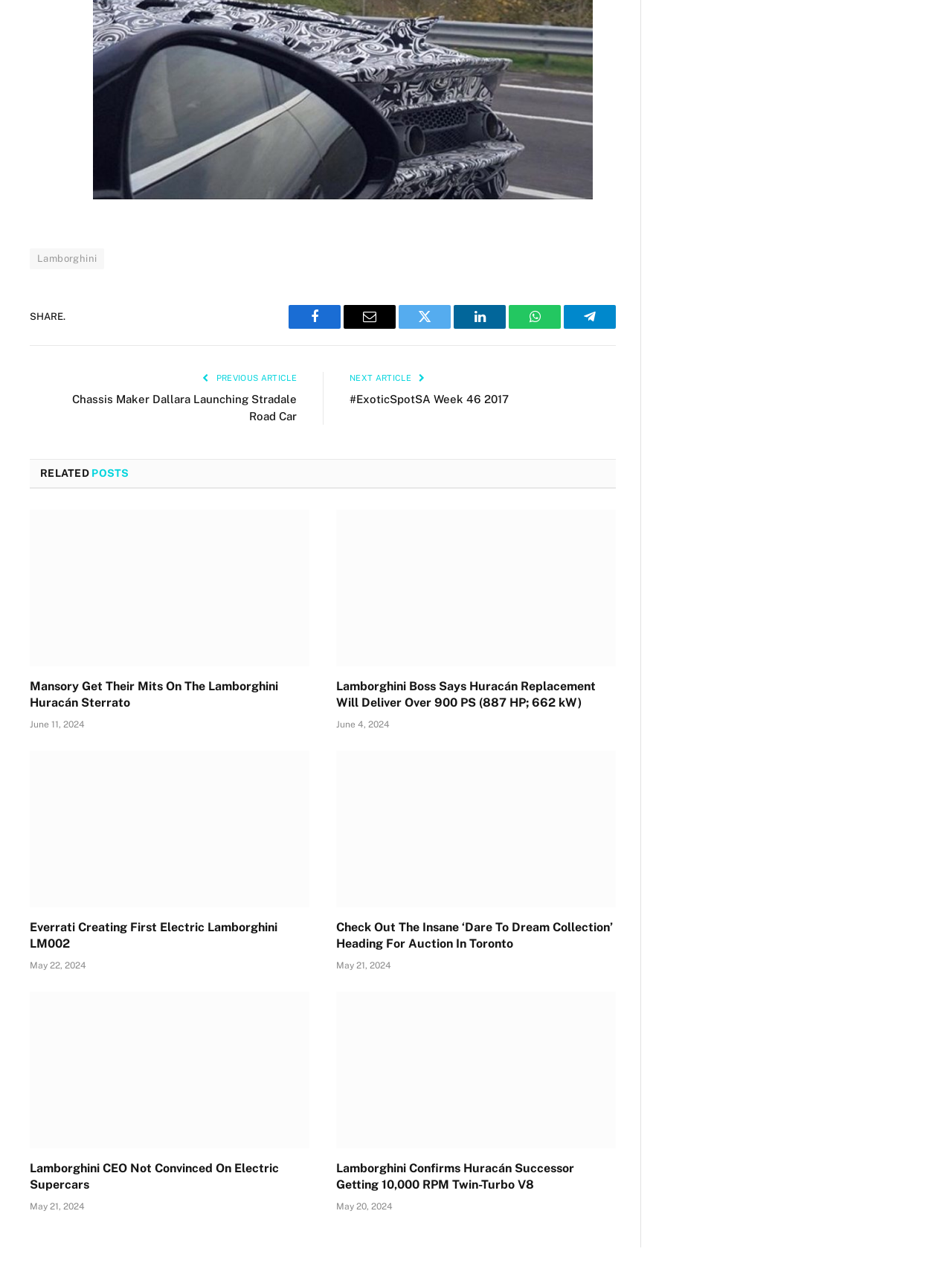Identify the bounding box coordinates of the clickable region necessary to fulfill the following instruction: "Click on the 'January 20, 2024' link". The bounding box coordinates should be four float numbers between 0 and 1, i.e., [left, top, right, bottom].

None